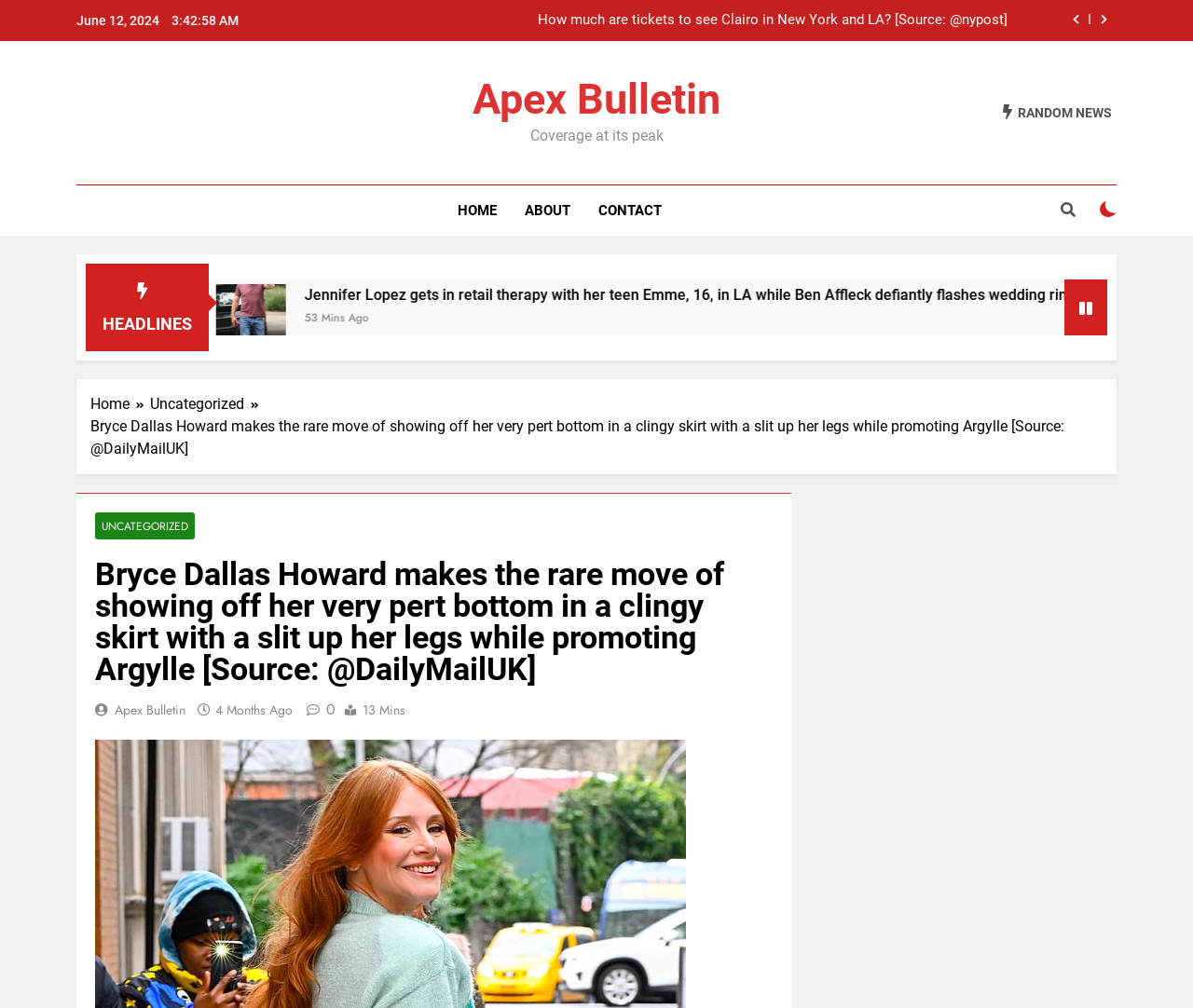Explain in detail what is displayed on the webpage.

The webpage appears to be a news article or blog post about Bryce Dallas Howard promoting her new movie Argylle. At the top of the page, there is a date "June 12, 2024" and two buttons with icons. Below the date, there is a list item with a link to an article about Clairo's concert tickets in New York and LA.

On the left side of the page, there are several links to different sections of the website, including "HOME", "ABOUT", and "CONTACT". Above these links, there is a heading that says "HEADLINES". On the right side of the page, there is a button with an icon and a checkbox.

The main content of the page is a news article with a heading that reads "Bryce Dallas Howard makes the rare move of showing off her very pert bottom in a clingy skirt with a slit up her legs while promoting Argylle [Source: @DailyMailUK]". Below the heading, there is a breadcrumb navigation menu that shows the path "Home > Uncategorized". The article itself appears to be a celebrity news story with a focus on Bryce Dallas Howard's fashion choice.

There are several links and buttons scattered throughout the article, including a link to "UNCATEGORIZED", "Apex Bulletin", and a time stamp that says "4 Months Ago". There is also a button with an icon and a static text that says "13 Mins".